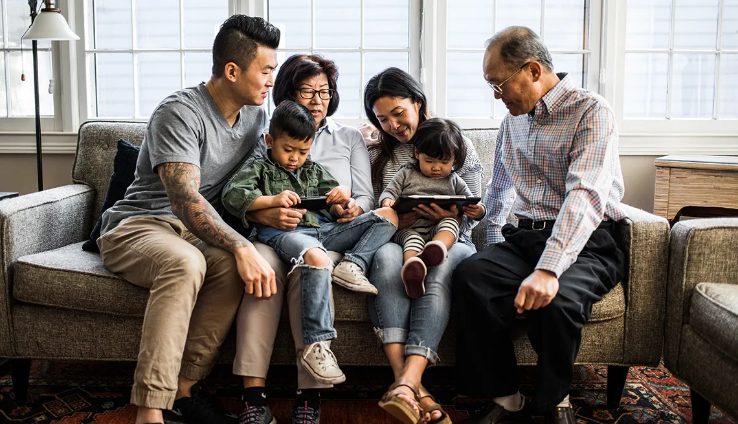Interpret the image and provide an in-depth description.

The image depicts a multi-generational family gathered together in a cozy living room, embodying the theme of family unity and shared moments. The family consists of a young couple, their children, and two elderly individuals, likely grandparents, all engaged in a light-hearted interaction as they share a tablet. The adults sit comfortably on a stylish sofa, with one adult gently guiding a child on the device, while the children show interest and excitement.

This scene captures the essence of marital life, emphasizing the importance of financial planning discussed in the surrounding text. As families embark on significant life journeys, such as marriage and raising children, the necessity of insurance and financial protection becomes crucial. The family's joyful togetherness illustrates the transition into increased responsibilities, highlighting how life insurance can safeguard their future against unexpected events. This imagery complements the advice on joint life insurance, underscoring the protection it offers to families during pivotal times.